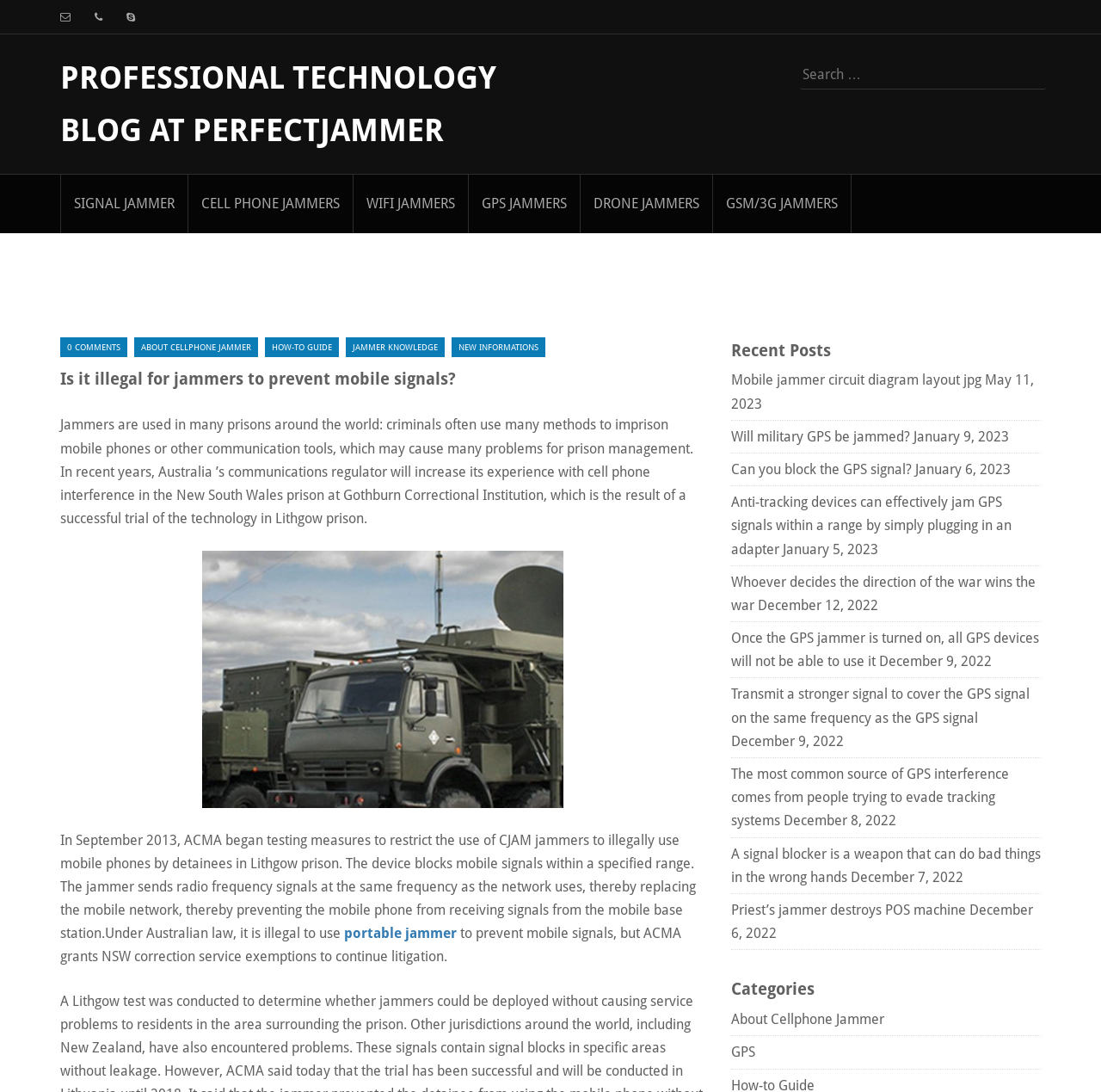Indicate the bounding box coordinates of the element that needs to be clicked to satisfy the following instruction: "Check recent posts". The coordinates should be four float numbers between 0 and 1, i.e., [left, top, right, bottom].

[0.664, 0.309, 0.945, 0.334]